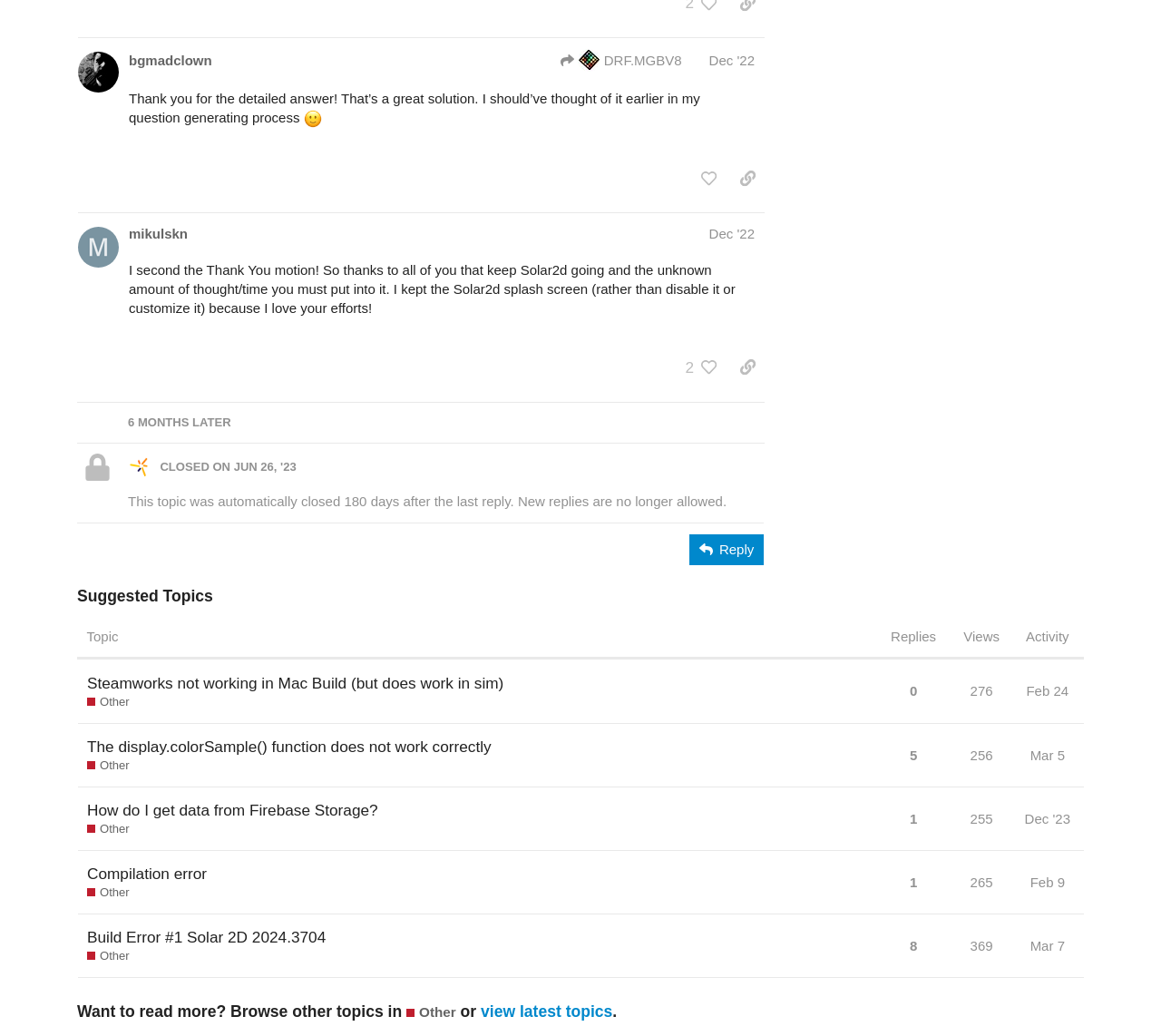Identify the bounding box for the UI element specified in this description: "parent_node: 2 title="like this post"". The coordinates must be four float numbers between 0 and 1, formatted as [left, top, right, bottom].

[0.598, 0.34, 0.625, 0.37]